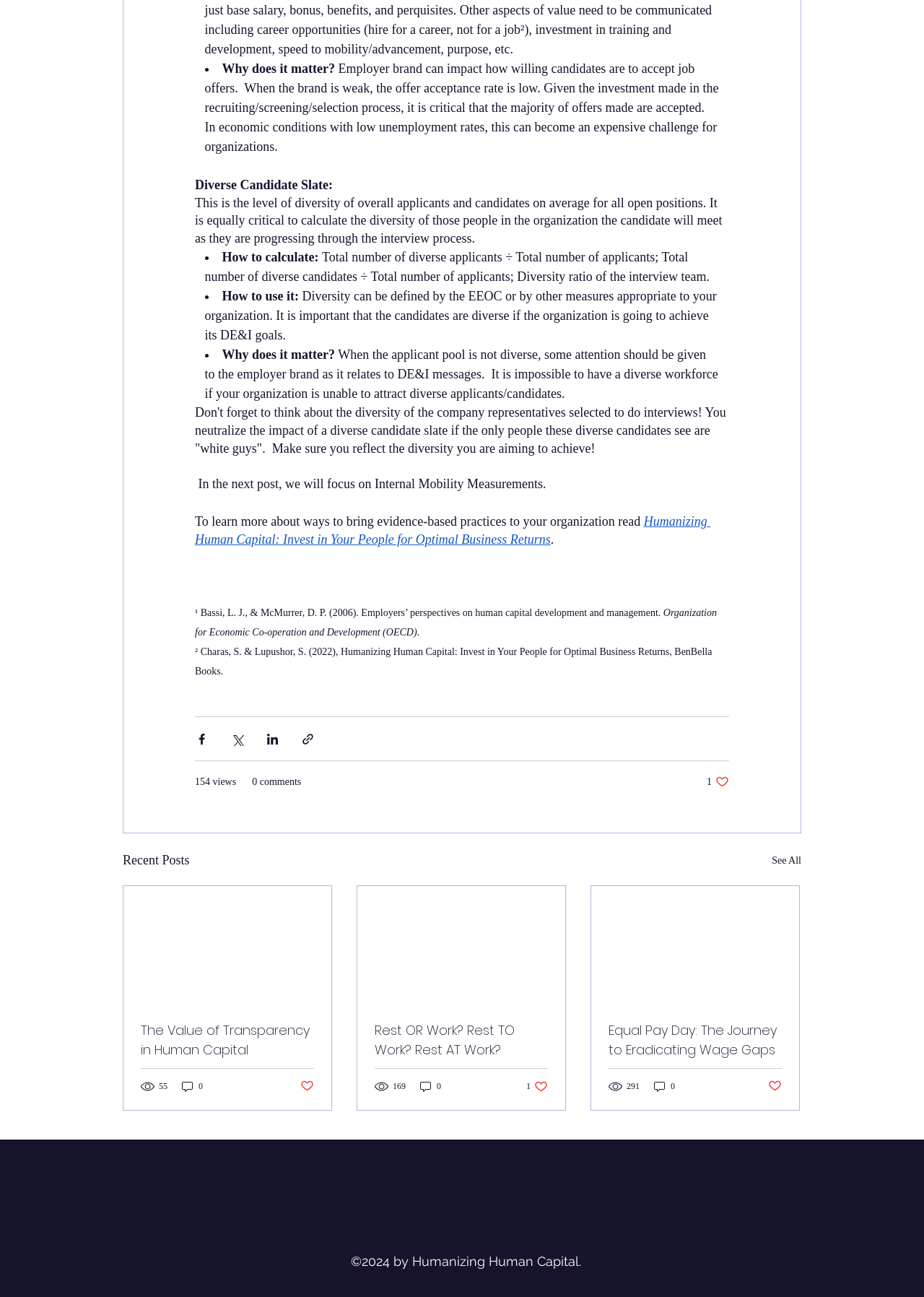How many views does the second article have?
Using the information from the image, provide a comprehensive answer to the question.

The second article has 169 views, which is indicated by the generic element '169 views' with bounding box coordinates [0.405, 0.832, 0.441, 0.843].